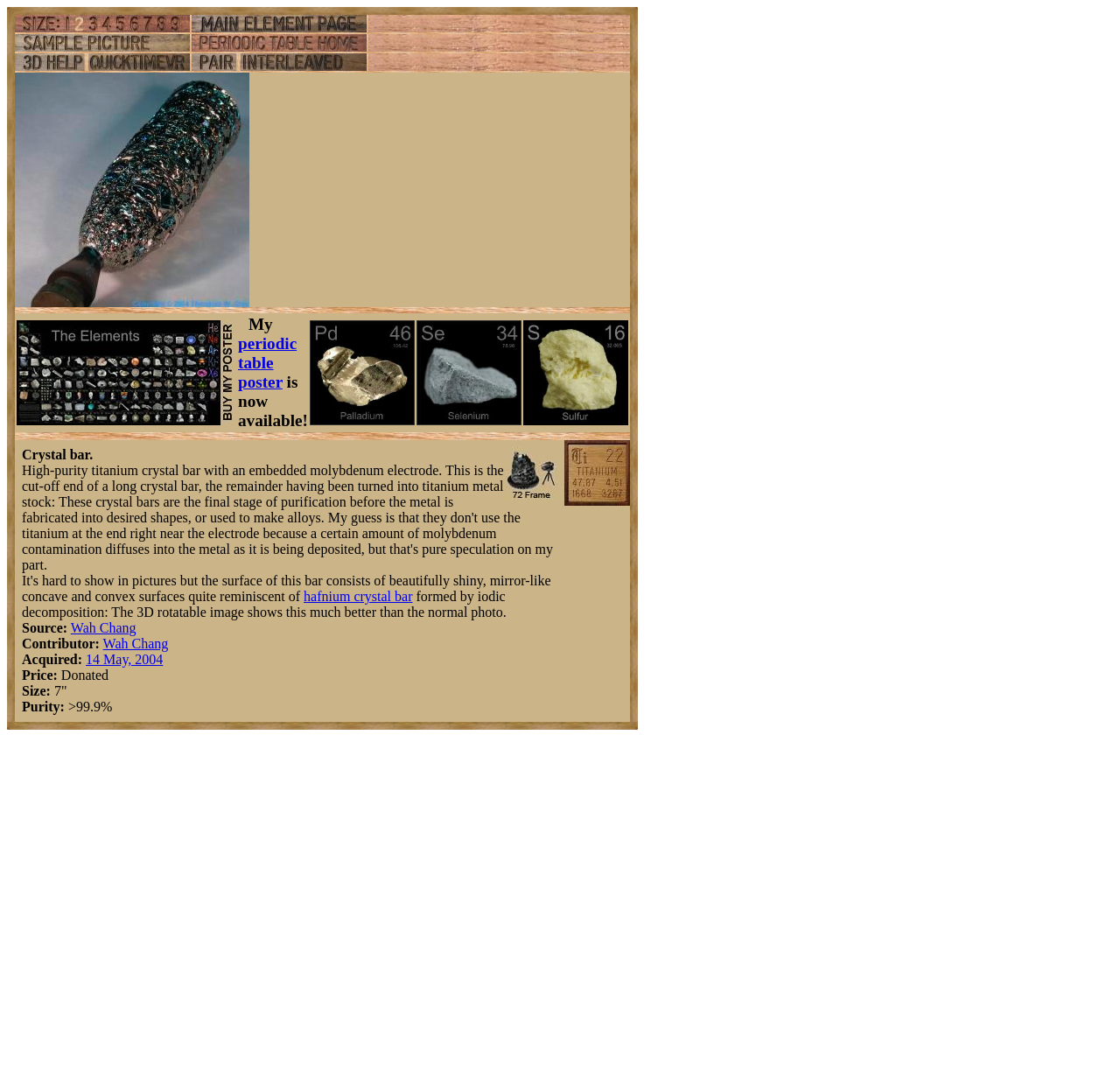Describe every aspect of the webpage comprehensively.

The webpage appears to be a detailed description of a sample of Titanium in the Periodic Table. At the top, there is a table with three columns, with the first column containing a small amount of text, the second column containing a longer description of the Titanium crystal bar, and the third column containing a small amount of text again.

Below this table, there is a large block of text that describes the Titanium crystal bar in detail, including its composition, properties, and uses. The text is divided into several paragraphs, with some paragraphs containing links to other related topics.

To the right of the text, there are several images of the Titanium crystal bar, including a 3D rotatable image that shows the surface of the bar in detail. There are also several links to other related topics, such as the periodic table poster and hafnium crystal bar.

At the bottom of the page, there is a table that provides additional information about the Titanium crystal bar, including its source, contributor, acquisition date, price, size, and purity.

Overall, the webpage appears to be a detailed and informative description of a sample of Titanium in the Periodic Table, with a focus on its composition, properties, and uses.